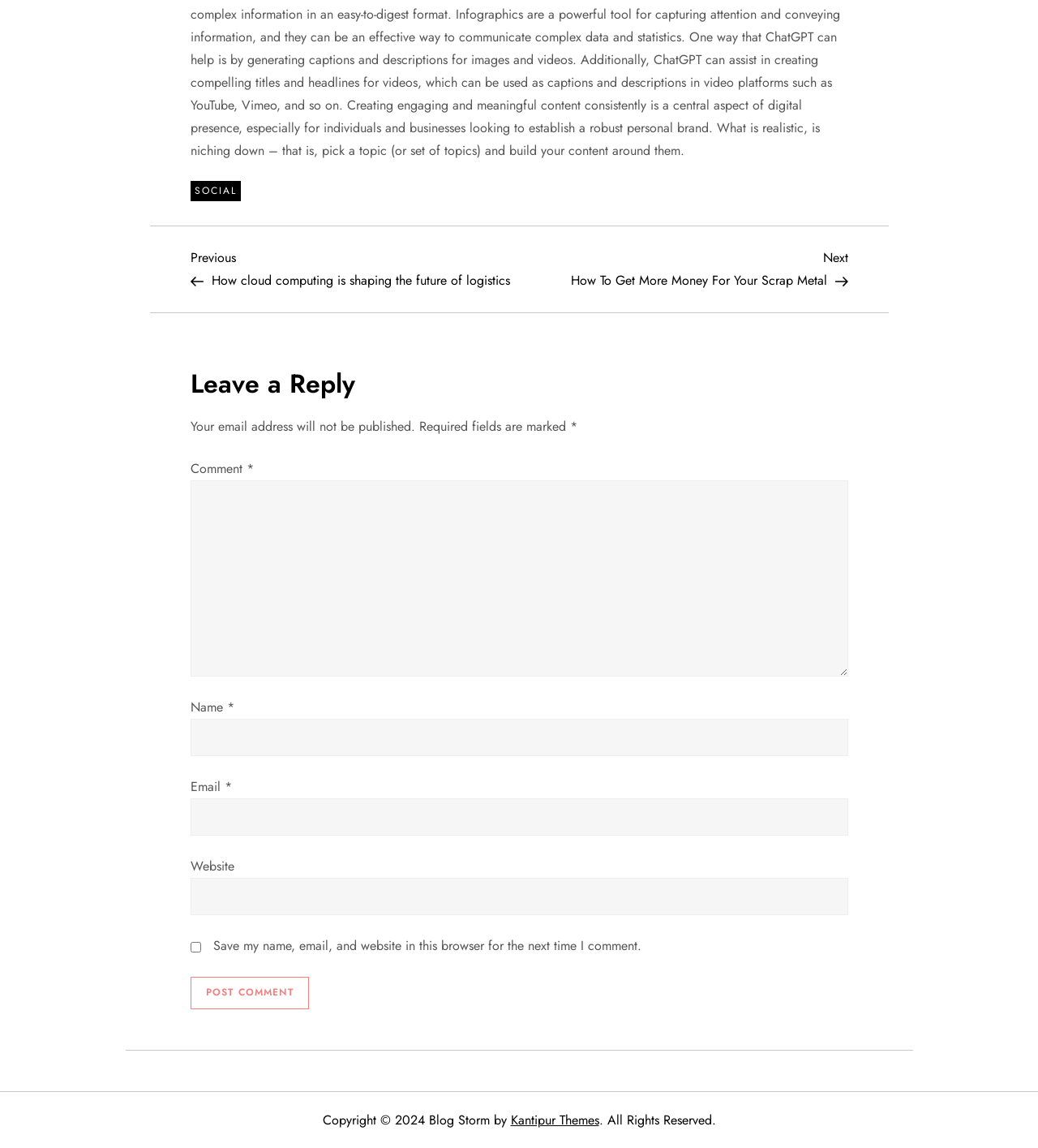Use one word or a short phrase to answer the question provided: 
What is the purpose of the 'Post Comment' button?

To submit a comment